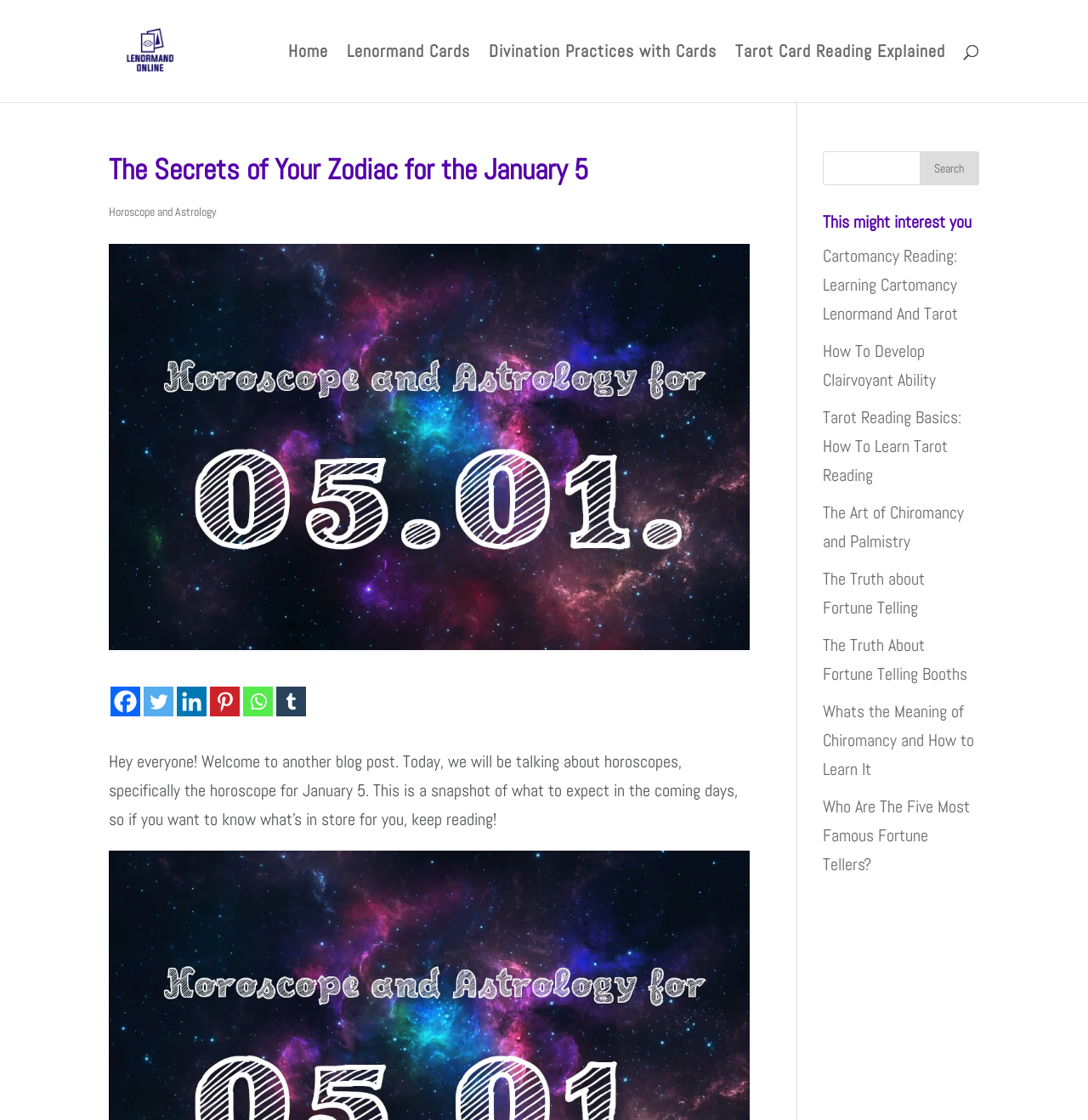Generate a detailed explanation of the webpage's features and information.

This webpage is about horoscopes, specifically the horoscope for January 5. At the top, there is a header section with a logo image and several links to other pages, including "Home", "Lenormand Cards", "Divination Practices with Cards", and "Tarot Card Reading Explained". Below the header, there is a search bar with a search icon.

The main content of the page is divided into two sections. On the left, there is a large image with the title "The Secrets of Your Zodiac for the January 5" and a brief introduction to the horoscope. Below the image, there are several social media links, including Facebook, Twitter, Linkedin, Pinterest, Whatsapp, and Tumblr.

On the right, there is a section with a heading "This might interest you", which lists several related articles, including "Cartomancy Reading: Learning Cartomancy Lenormand And Tarot", "How To Develop Clairvoyant Ability", and "The Truth about Fortune Telling". There are a total of 8 related article links in this section.

At the very top of the page, there is a link to "Lenormand Online" with a small image, and another link to "Horoscope and Astrology" below the main title.